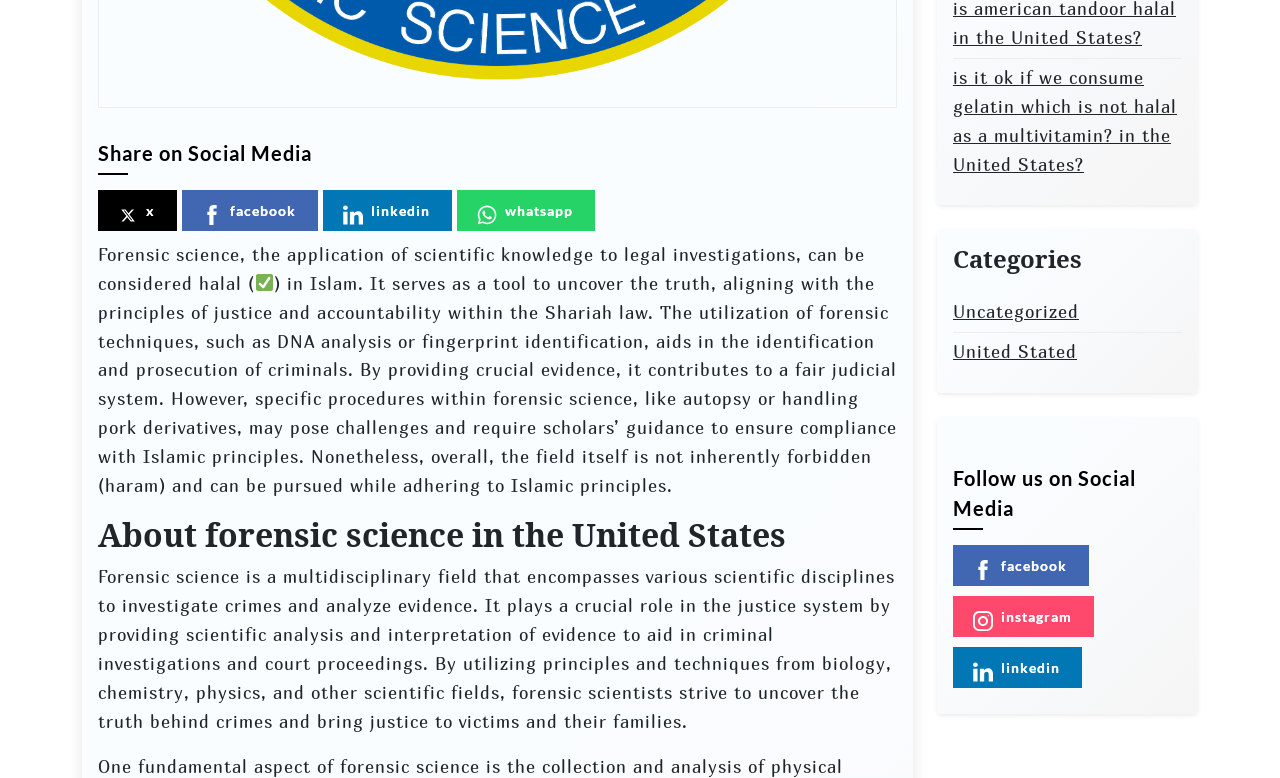Please give the bounding box coordinates of the area that should be clicked to fulfill the following instruction: "Share on WhatsApp". The coordinates should be in the format of four float numbers from 0 to 1, i.e., [left, top, right, bottom].

[0.357, 0.244, 0.465, 0.297]